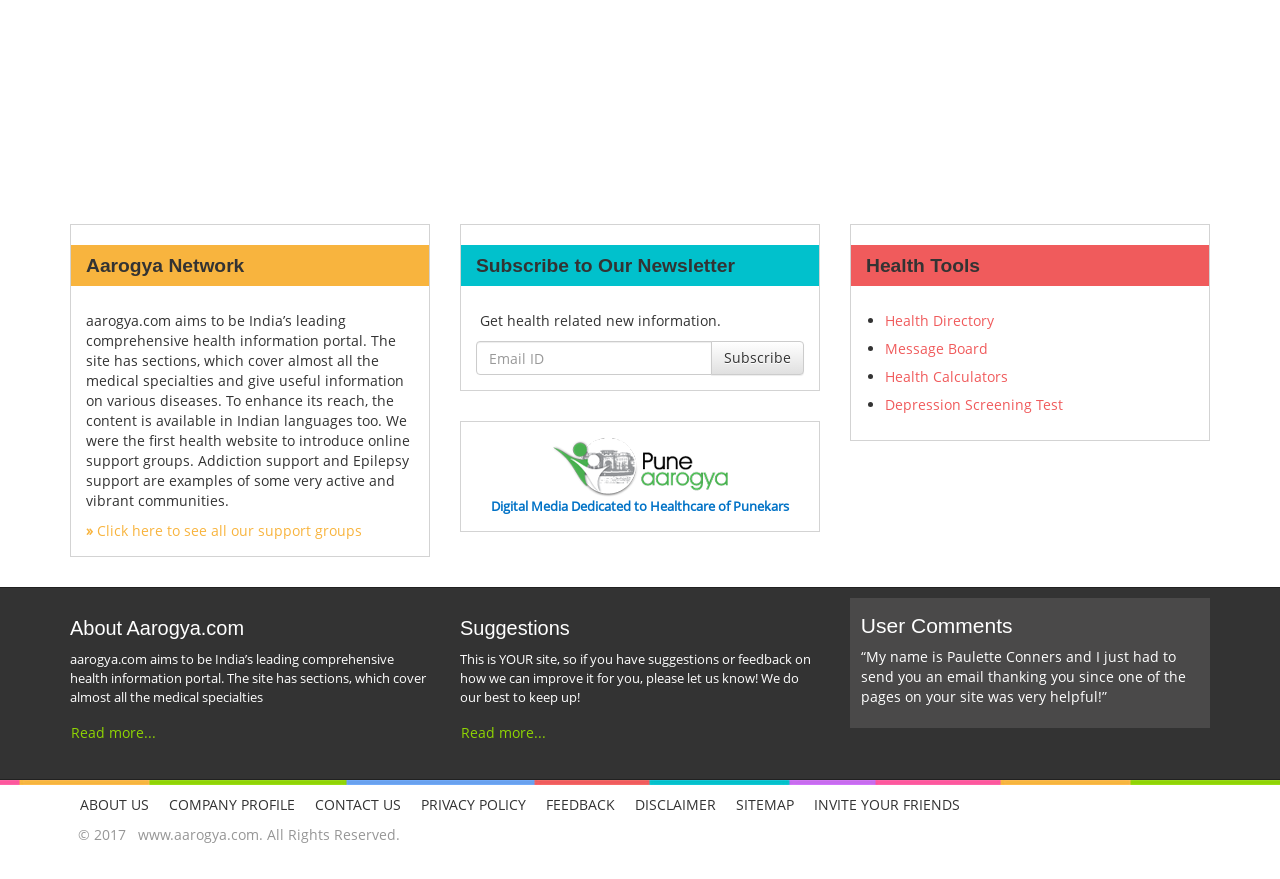Please provide the bounding box coordinates for the element that needs to be clicked to perform the following instruction: "Subscribe to the newsletter". The coordinates should be given as four float numbers between 0 and 1, i.e., [left, top, right, bottom].

[0.372, 0.388, 0.628, 0.427]